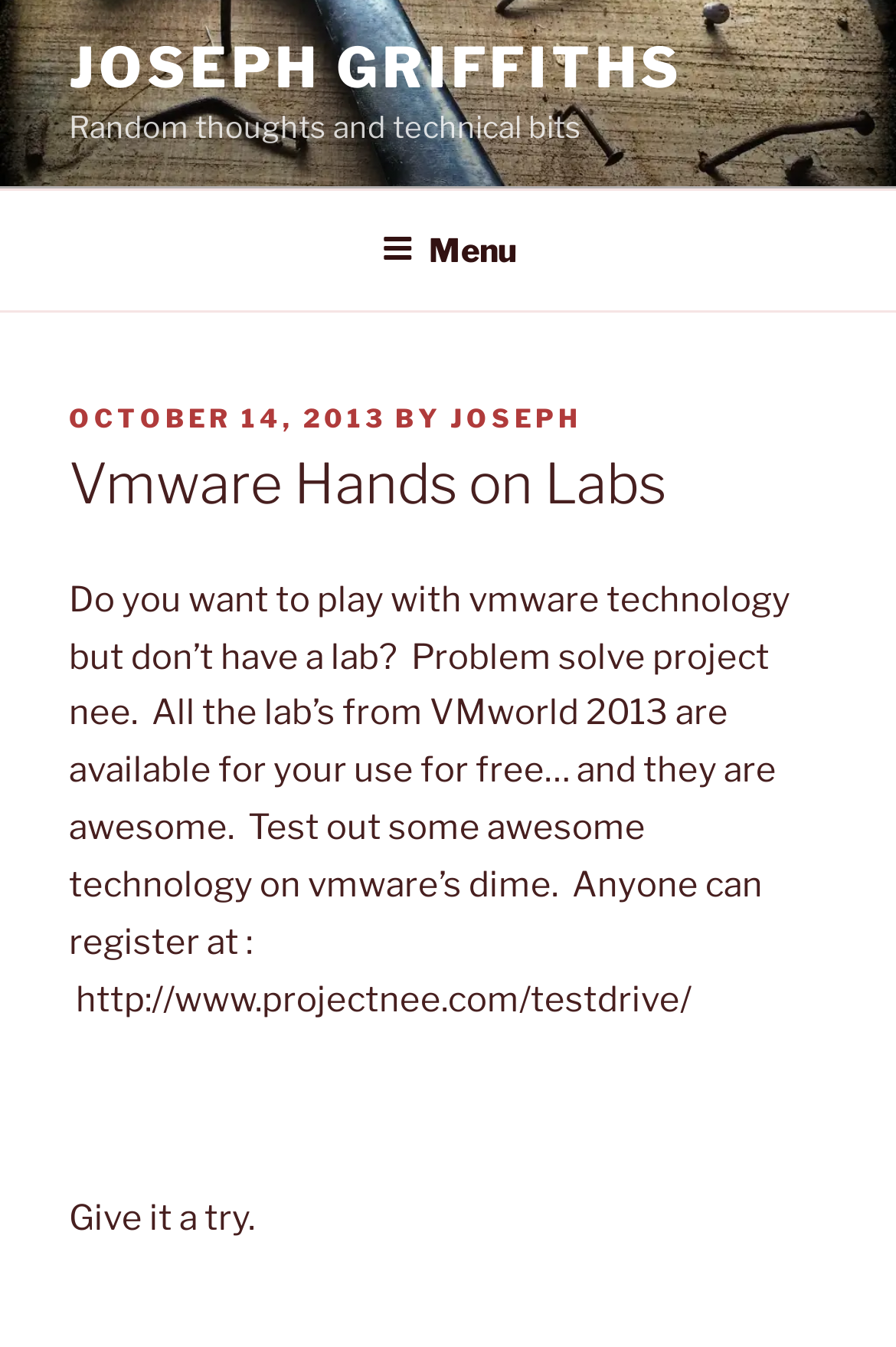What is the date of the blog post?
Based on the visual, give a brief answer using one word or a short phrase.

October 14, 2013